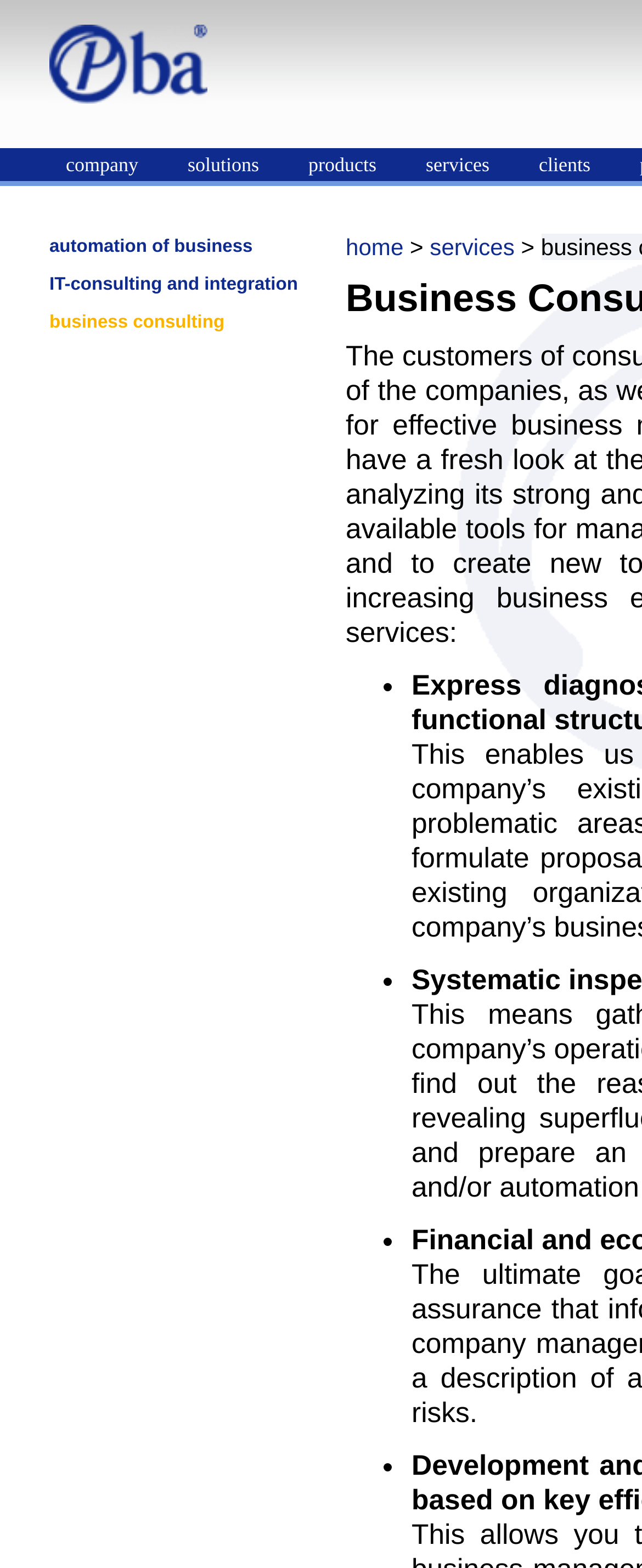Please specify the bounding box coordinates of the clickable region necessary for completing the following instruction: "go to company". The coordinates must consist of four float numbers between 0 and 1, i.e., [left, top, right, bottom].

[0.077, 0.094, 0.267, 0.117]